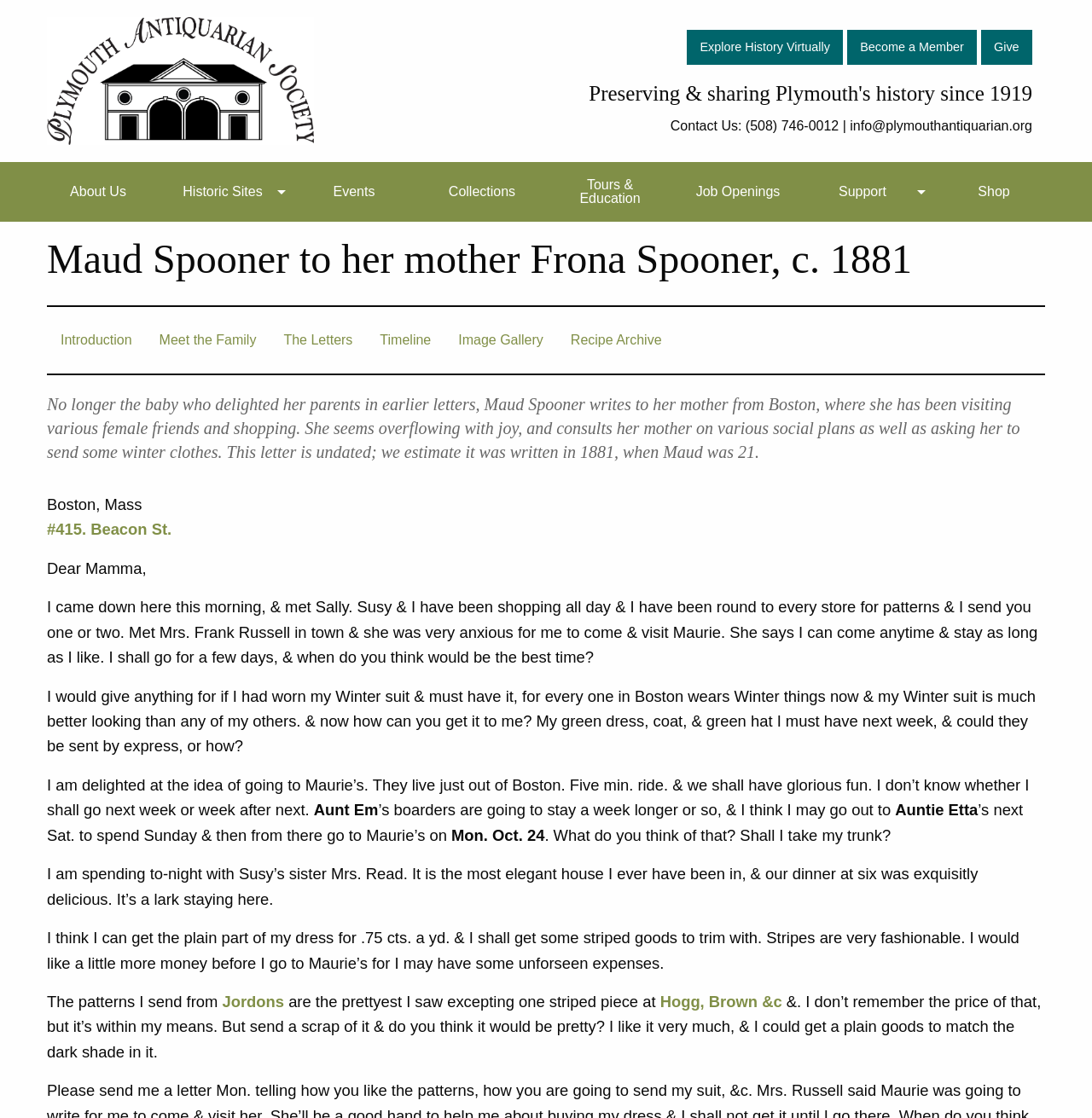Provide a one-word or one-phrase answer to the question:
What is the purpose of Maud's visit to Maurie's?

To have fun